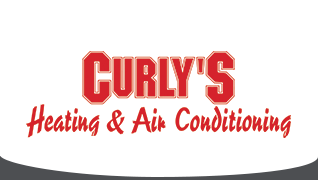Provide a comprehensive description of the image.

The image features the logo of "Curly's Heating & Air Conditioning." The design prominently displays the name "CURRY'S" in bold, red letters with a distinctive, stylized font. Below the name, "Heating & Air Conditioning" is presented in a slightly smaller size, maintaining a vibrant red color that matches the text above. The overall look is clean and professional, making it clear that this logo represents a reliable service in heating and air conditioning. The logo's design and color scheme aim to convey trust, comfort, and expertise in the HVAC industry.